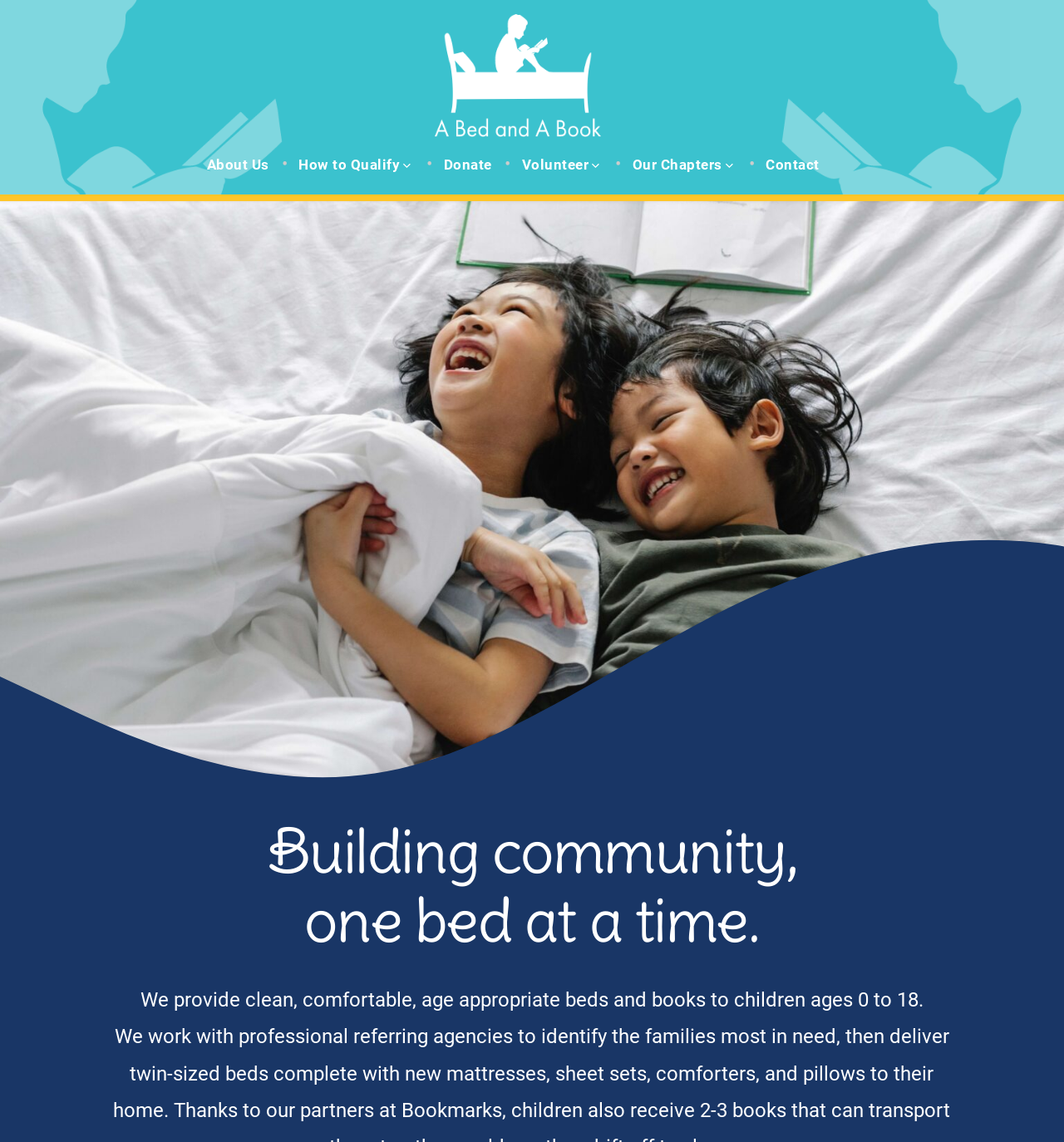Articulate a complete and detailed caption of the webpage elements.

The webpage is about "A Bed and A Book", an organization based in Winston-Salem, NC. At the top, there is a prominent link and image with the organization's name, taking up about a quarter of the screen width. Below this, there is a horizontal navigation menu with five links: "About Us", "How to Qualify", "Donate", "Volunteer", and "Our Chapters". Each of these links has a small icon to its right, except for "About Us". 

The "How to Qualify", "Volunteer", and "Our Chapters" links have dropdown menus. The navigation menu spans about three-quarters of the screen width. 

Further down, there is a heading that reads "Building community, one bed at a time." Below this, there is a paragraph of text that explains the organization's mission, stating that they provide clean, comfortable, age-appropriate beds and books to children ages 0 to 18.